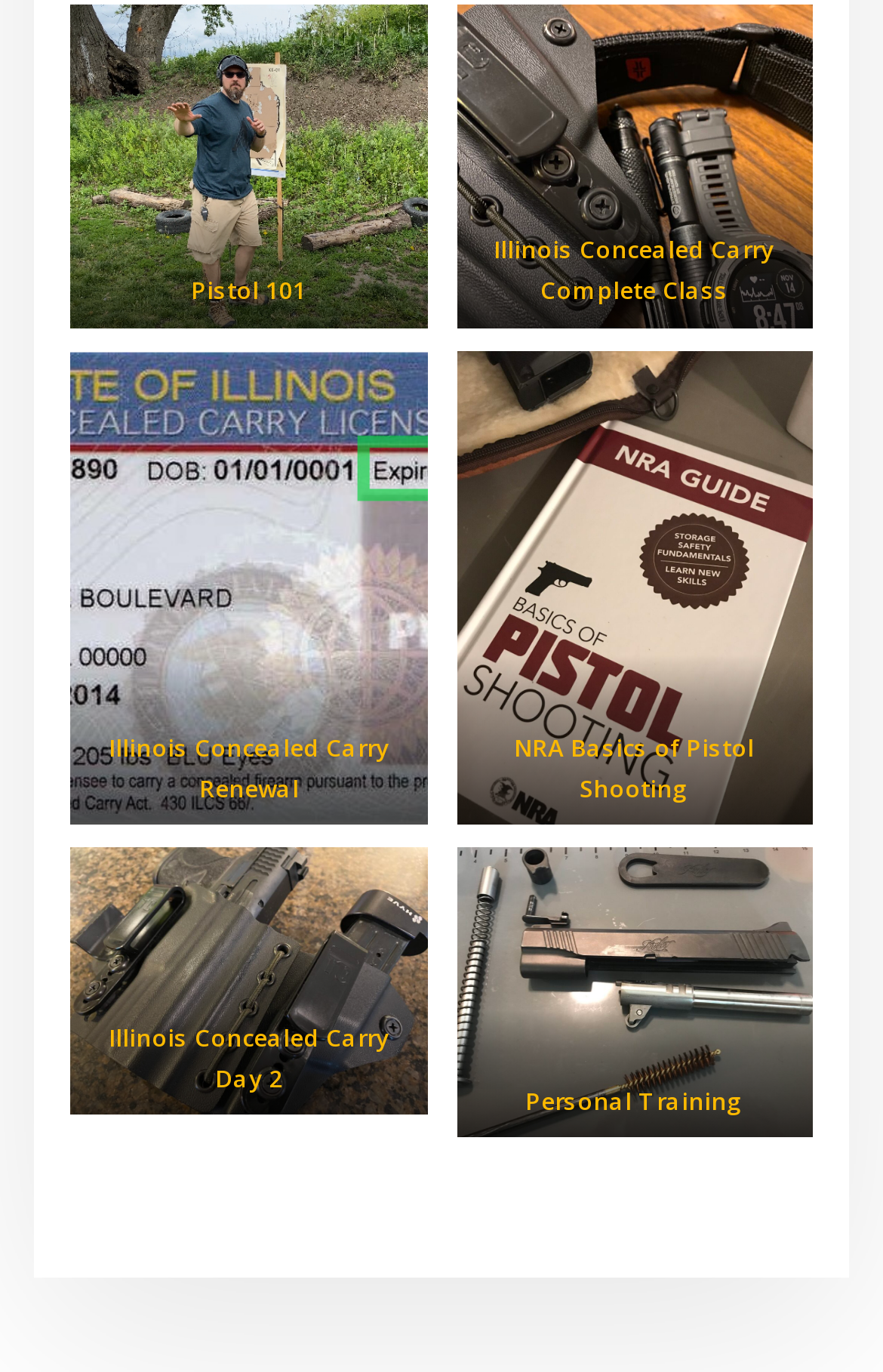Please reply with a single word or brief phrase to the question: 
What is the last figure about?

Personal Training